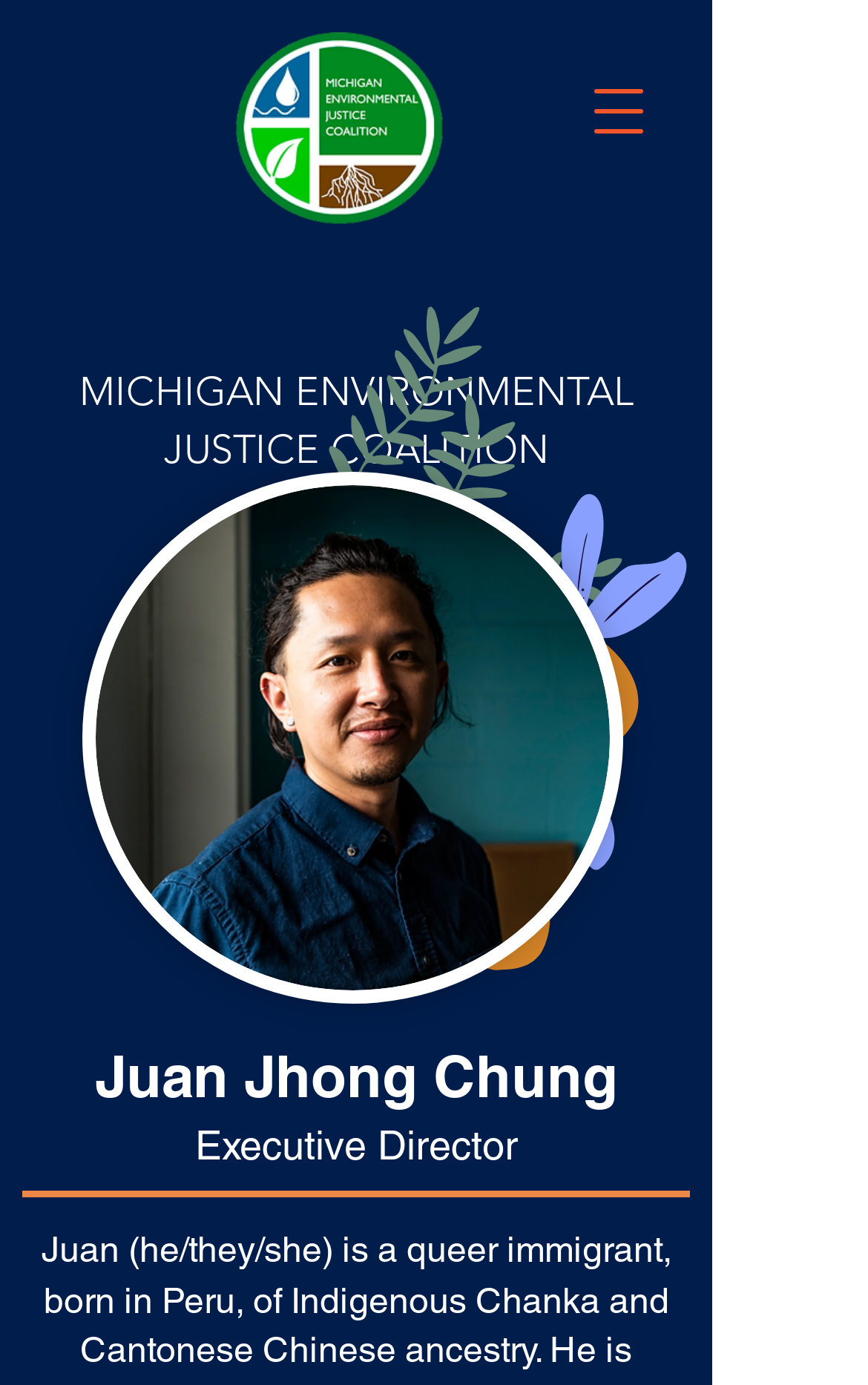Answer the question in a single word or phrase:
What is the file name of the staff photo?

Juan_Jhong_Chung_Hi_Res.png